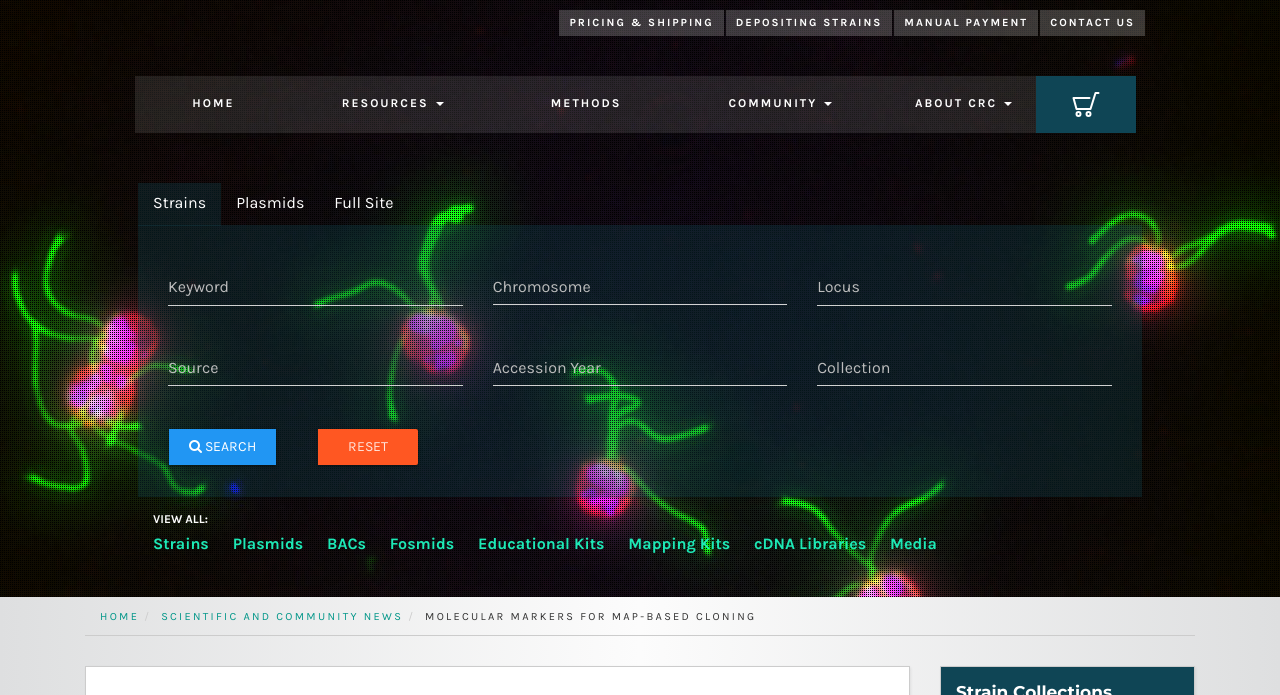How many tabs are in the tablist?
Answer with a single word or phrase, using the screenshot for reference.

3